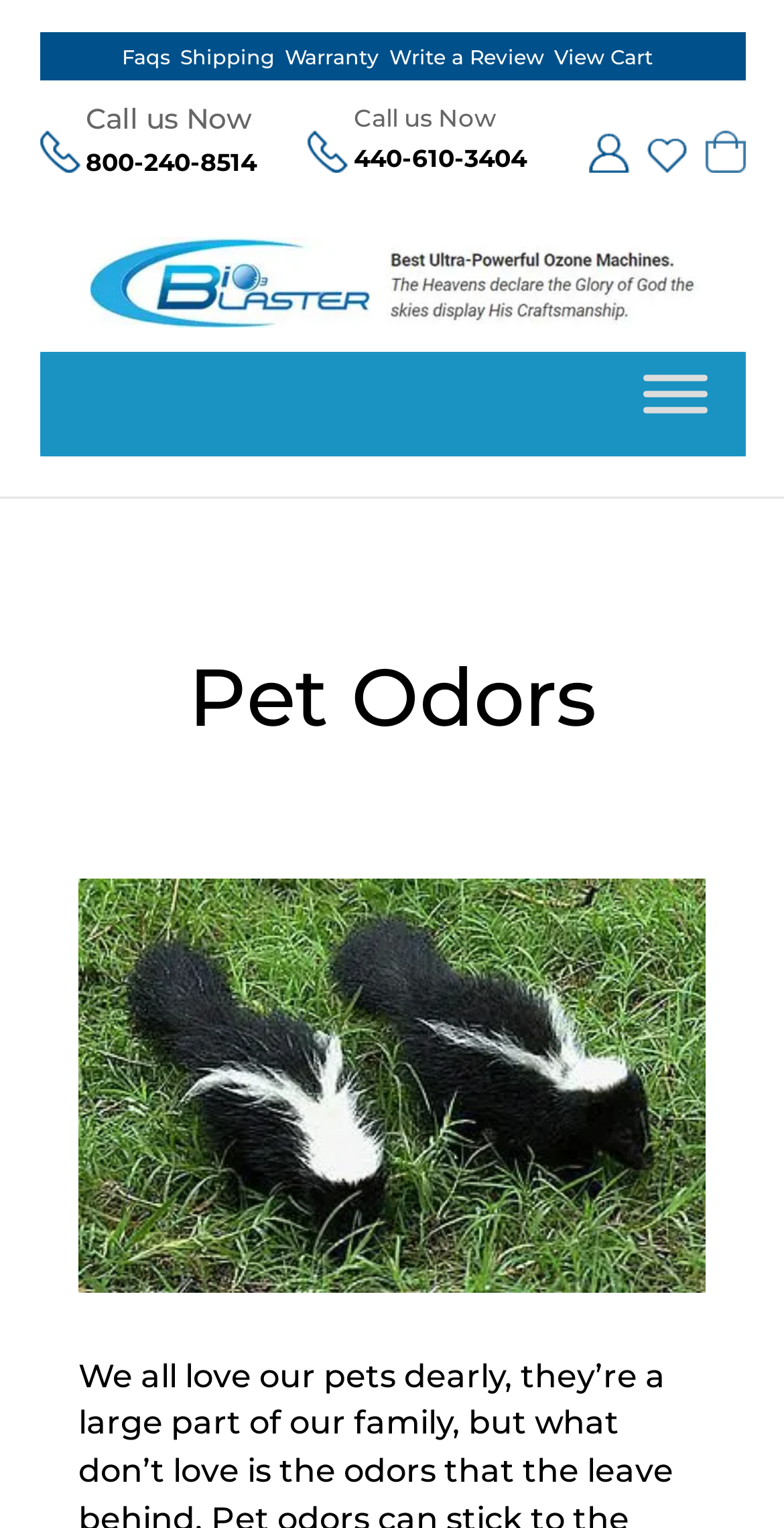Provide a comprehensive caption for the webpage.

The webpage is about ozone generators, specifically focusing on animal odor ozone and best ozone generators today. At the top, there are six links: "Faqs", "Shipping", "Warranty", "Write a Review", "View Cart", and they are aligned horizontally, taking up about half of the screen width. Below these links, there is a "Call us Now" text, accompanied by two phone numbers, "800-240-8514" and "440-610-3404", which are placed side by side. 

To the right of the phone numbers, there are three social media links, each accompanied by a small icon. Below these elements, there is a prominent link "Best Ozone Generators Today" with a corresponding image, taking up most of the screen width. 

On the right side of the screen, there is a "Toggle Menu" button. Below the button, there is a heading "Pet Odors" and a large image that takes up most of the screen height.